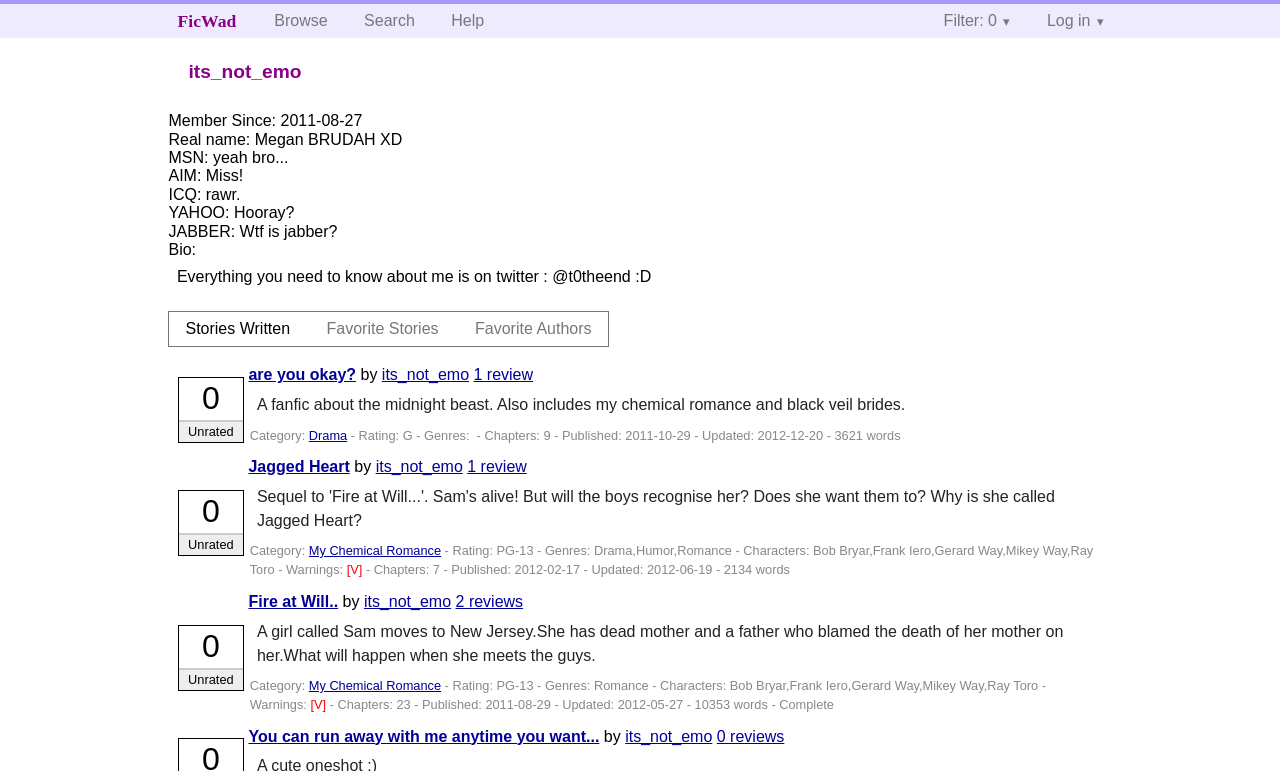Determine the bounding box coordinates of the clickable region to follow the instruction: "Browse the website".

[0.202, 0.005, 0.268, 0.05]